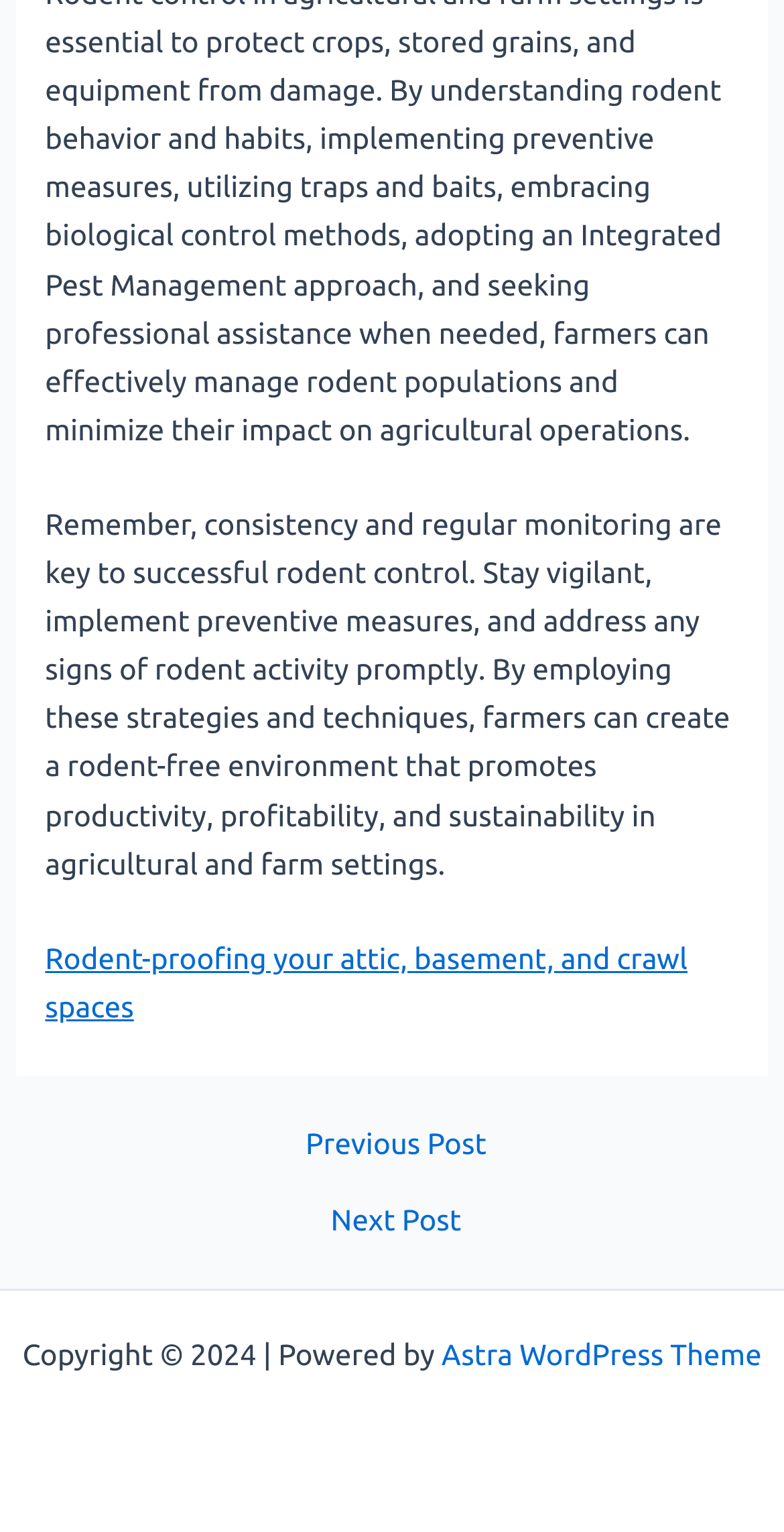Use a single word or phrase to answer the question:
How many sections are available in the main content area?

2